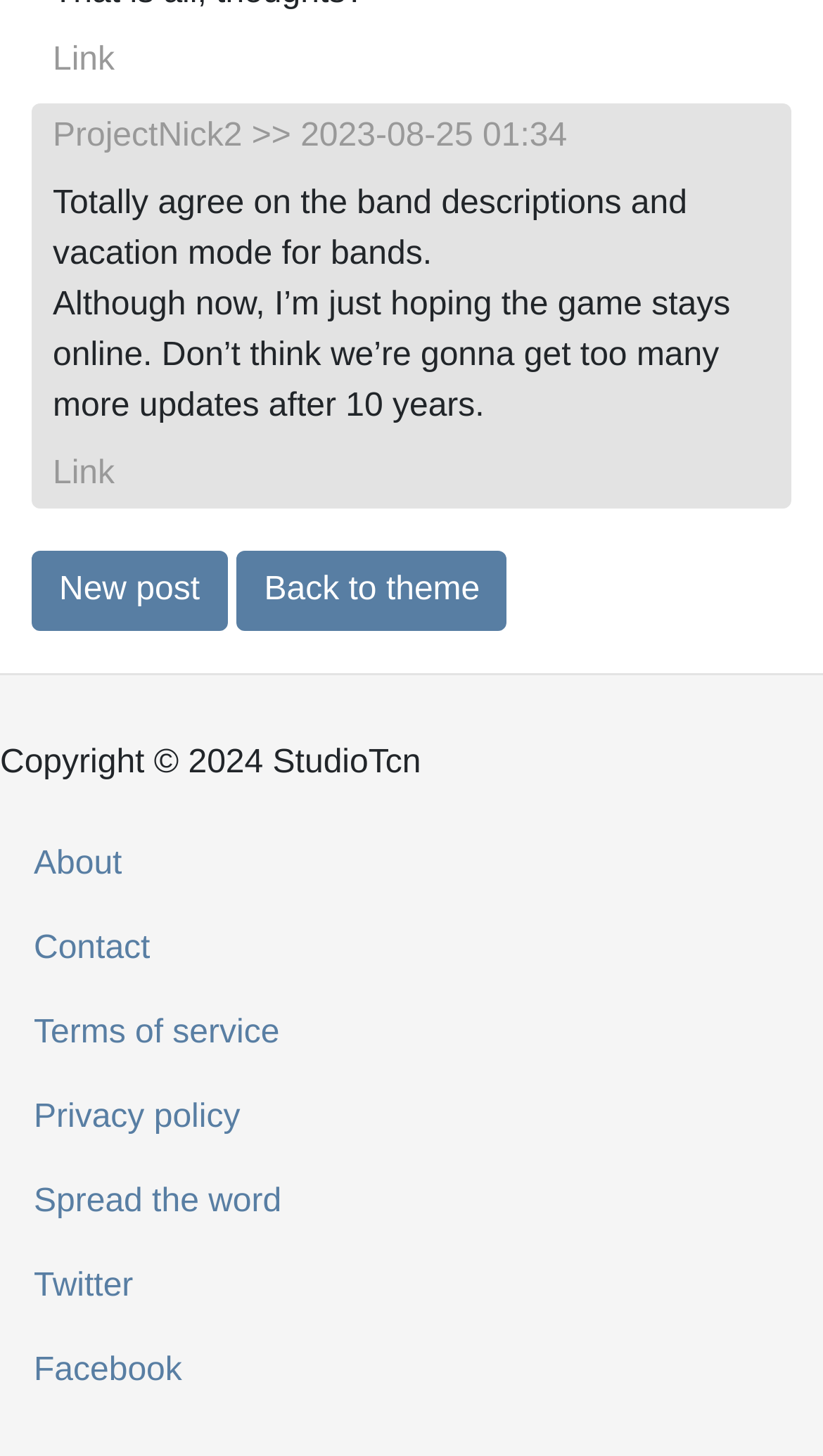Please give a concise answer to this question using a single word or phrase: 
What is the purpose of the 'New post' button?

To create a new post